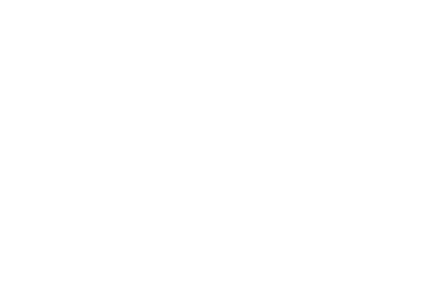What is the purpose of the logo?
Please ensure your answer is as detailed and informative as possible.

The caption suggests that the logo is associated with a professional context, specifically a law firm, and serves to underscore the identities and roles of prominent figures within the firm, implying that its purpose is to represent the law firm.